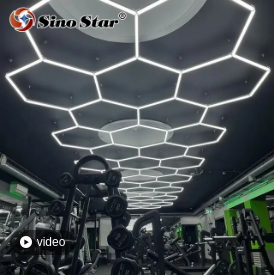Provide a brief response to the question below using one word or phrase:
What is the design focus of Sino Star's hexagonal garage LED shop lights?

Energy efficiency and visual impact